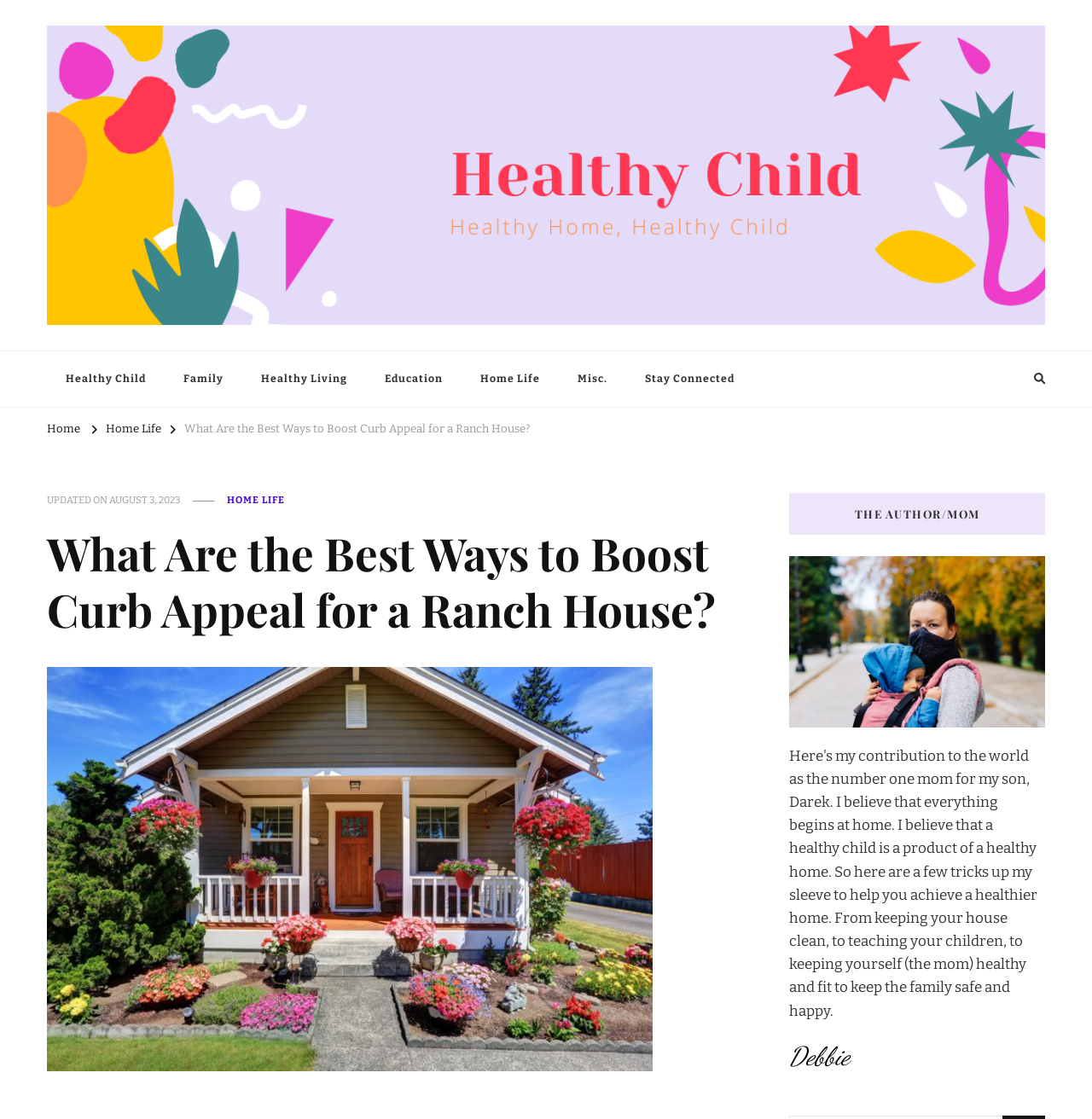Identify the bounding box coordinates of the region I need to click to complete this instruction: "Read the article 'What Are the Best Ways to Boost Curb Appeal for a Ranch House?'".

[0.169, 0.378, 0.486, 0.39]